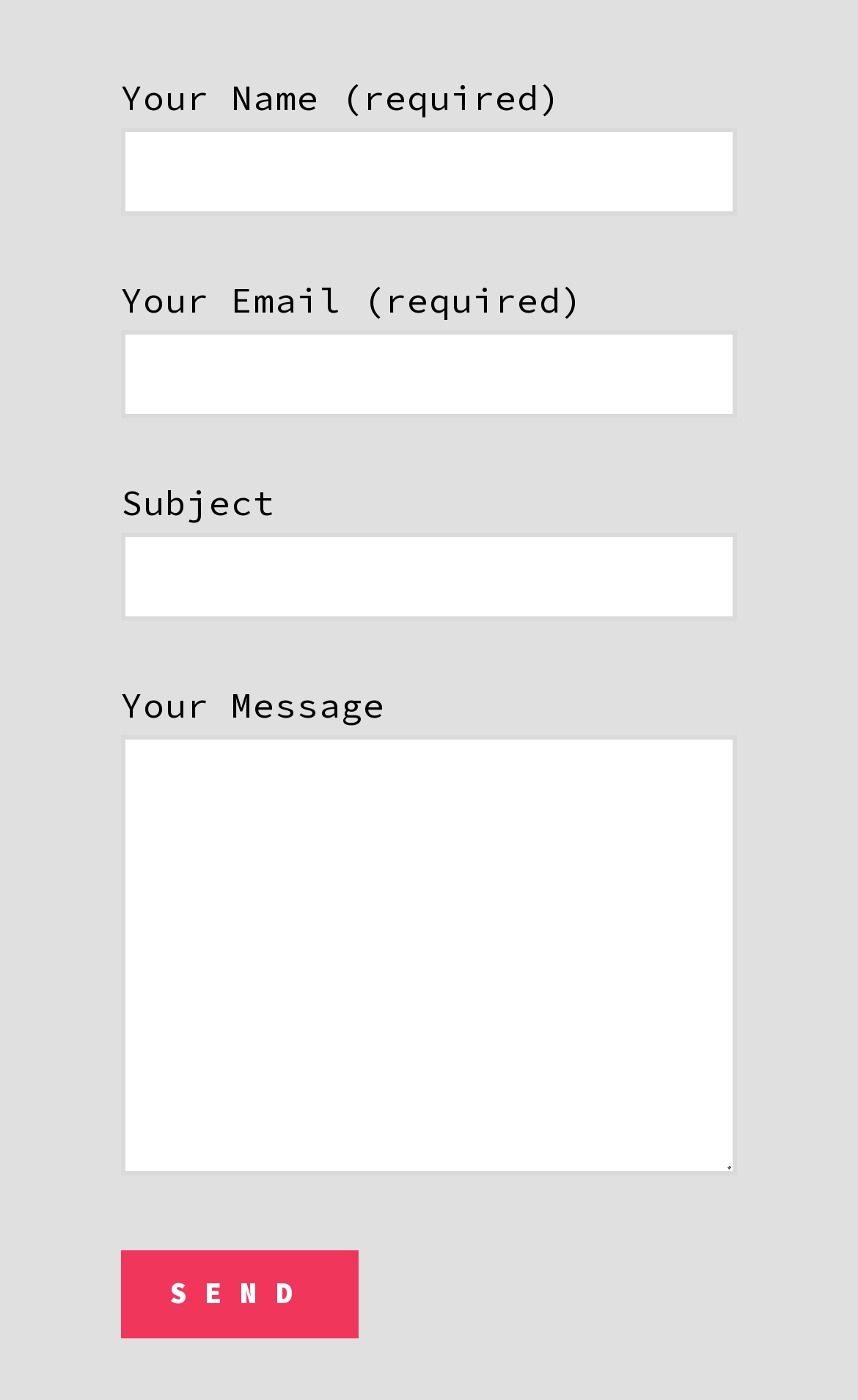Using the description "name="your-message"", locate and provide the bounding box of the UI element.

[0.141, 0.526, 0.859, 0.84]